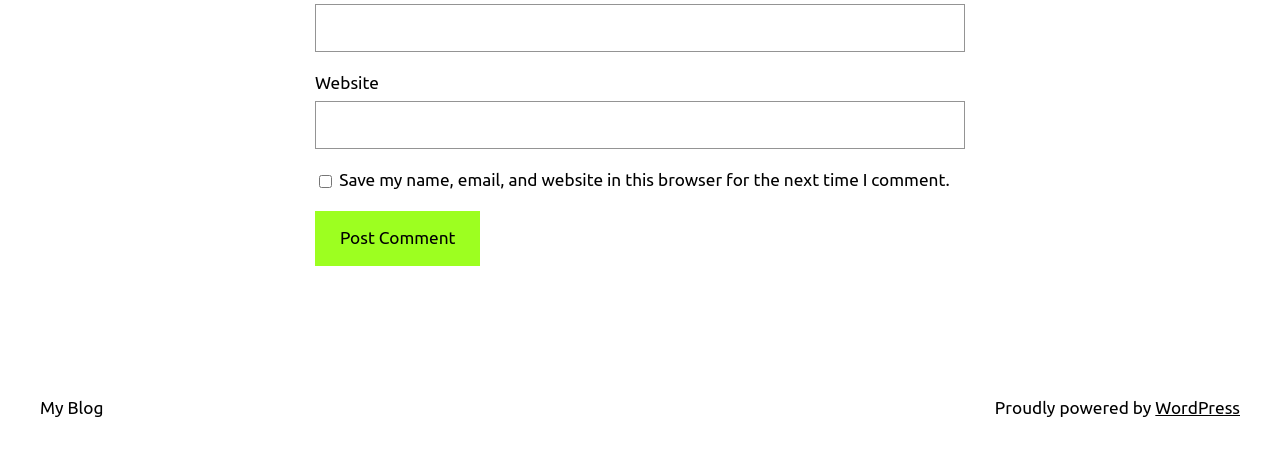What is the purpose of the checkbox?
Craft a detailed and extensive response to the question.

The checkbox is located below the 'Website' textbox and is labeled 'Save my name, email, and website in this browser for the next time I comment.' This suggests that its purpose is to save the user's comment information for future use.